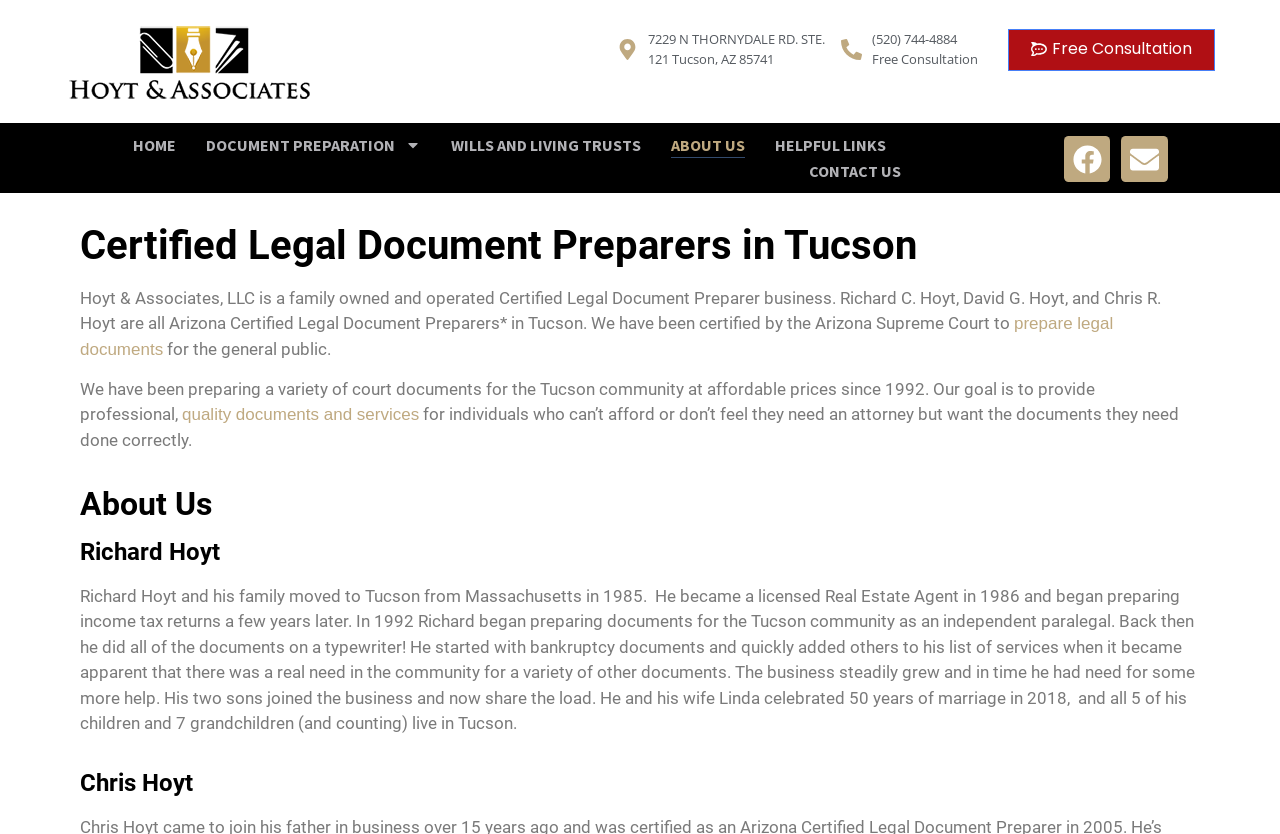Pinpoint the bounding box coordinates for the area that should be clicked to perform the following instruction: "Click the 'Free Consultation' link".

[0.788, 0.034, 0.949, 0.085]